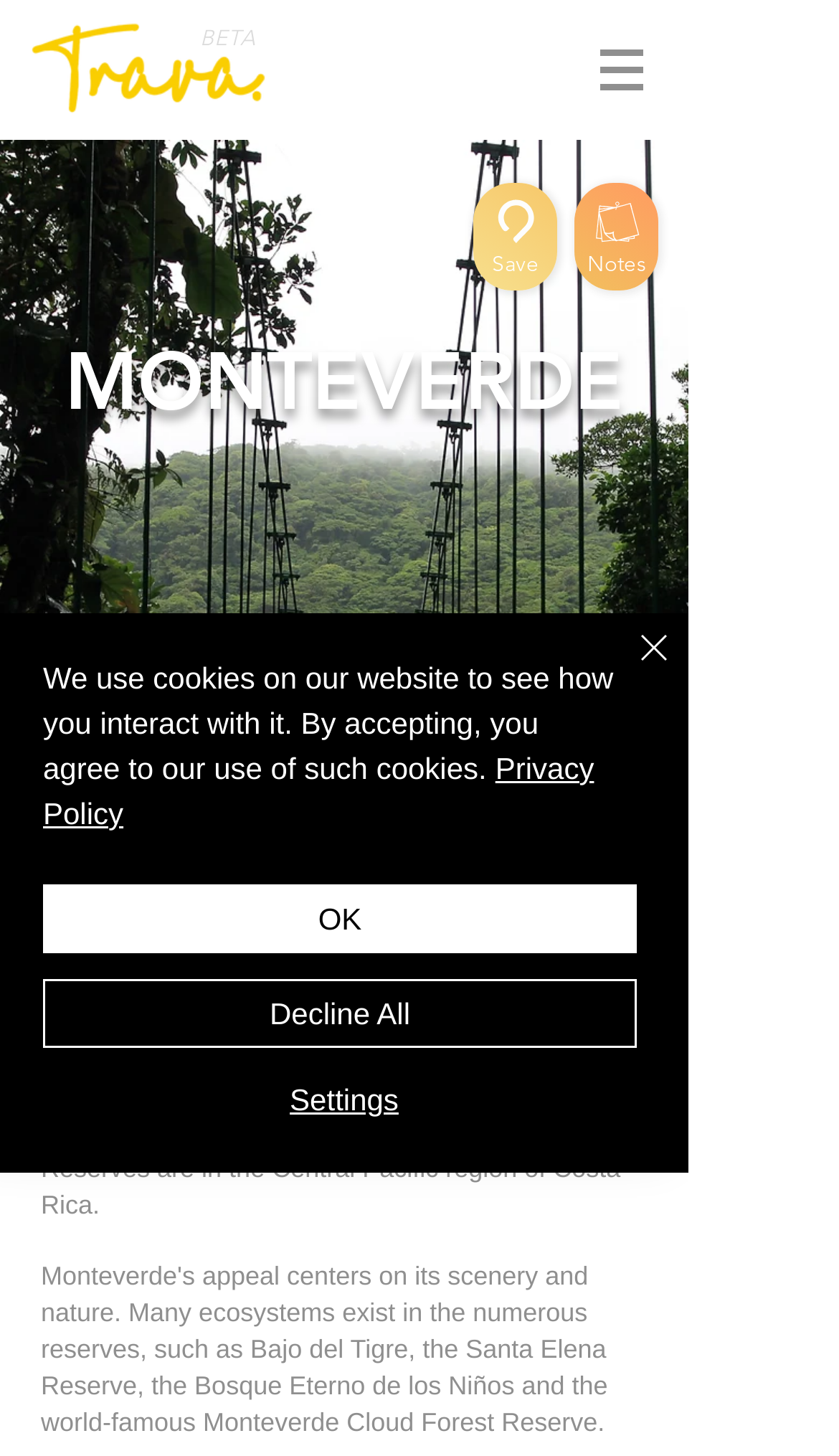How many links are in the 'Central + Caribbean' section?
Could you answer the question with a detailed and thorough explanation?

I counted the number of link elements within the 'Central + Caribbean' section, which are 'Central + Caribbean' and 'Costa Rica', so there are 2 links in total.